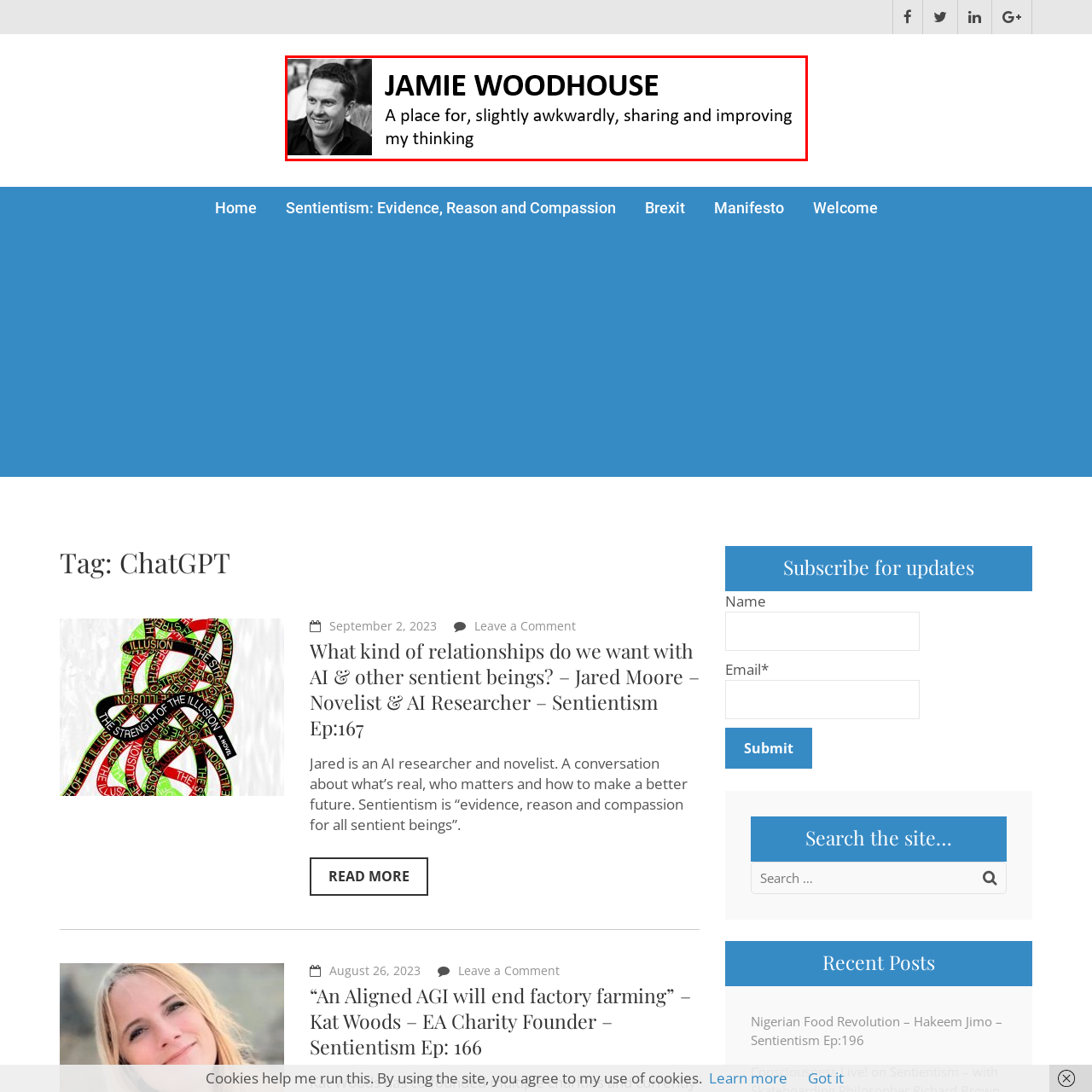Direct your attention to the zone enclosed by the orange box, What is the purpose of the subtitle? 
Give your response in a single word or phrase.

To describe the content